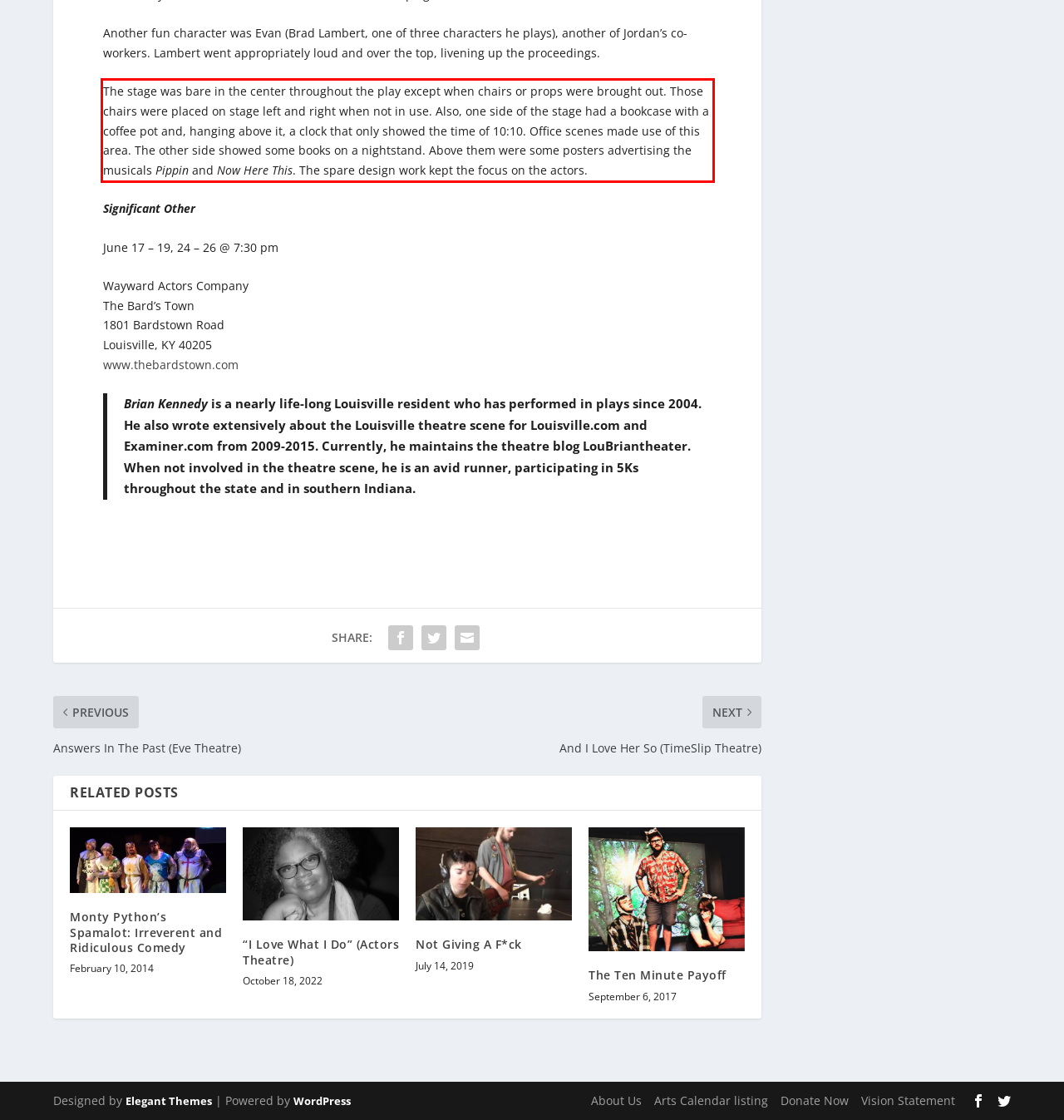In the screenshot of the webpage, find the red bounding box and perform OCR to obtain the text content restricted within this red bounding box.

The stage was bare in the center throughout the play except when chairs or props were brought out. Those chairs were placed on stage left and right when not in use. Also, one side of the stage had a bookcase with a coffee pot and, hanging above it, a clock that only showed the time of 10:10. Office scenes made use of this area. The other side showed some books on a nightstand. Above them were some posters advertising the musicals Pippin and Now Here This. The spare design work kept the focus on the actors.